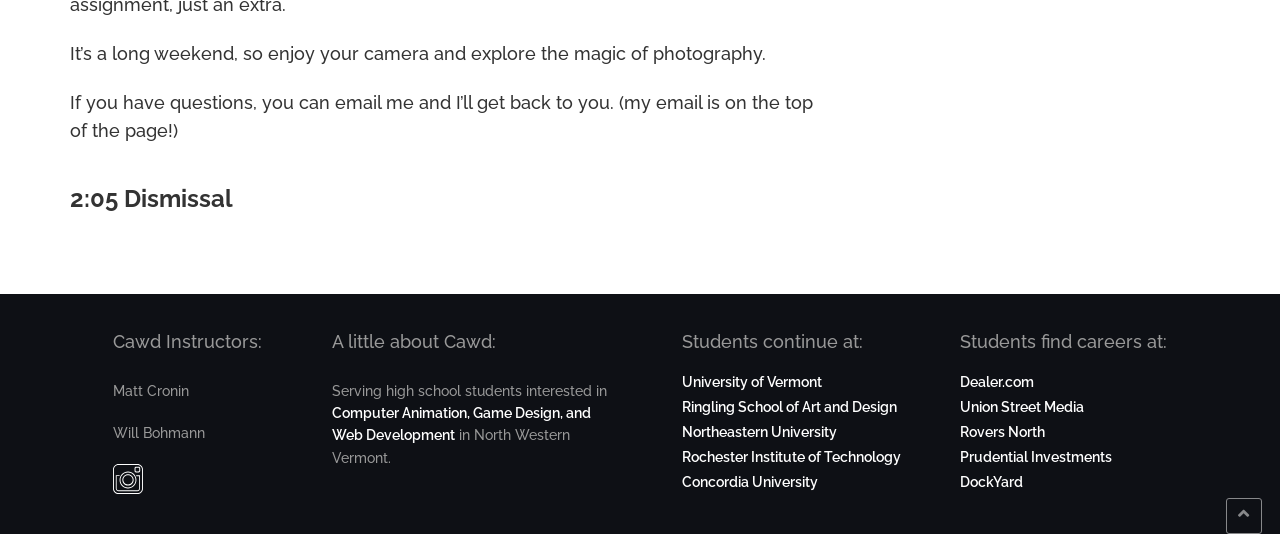Identify the bounding box coordinates for the UI element described as: "Digital Marketing".

None